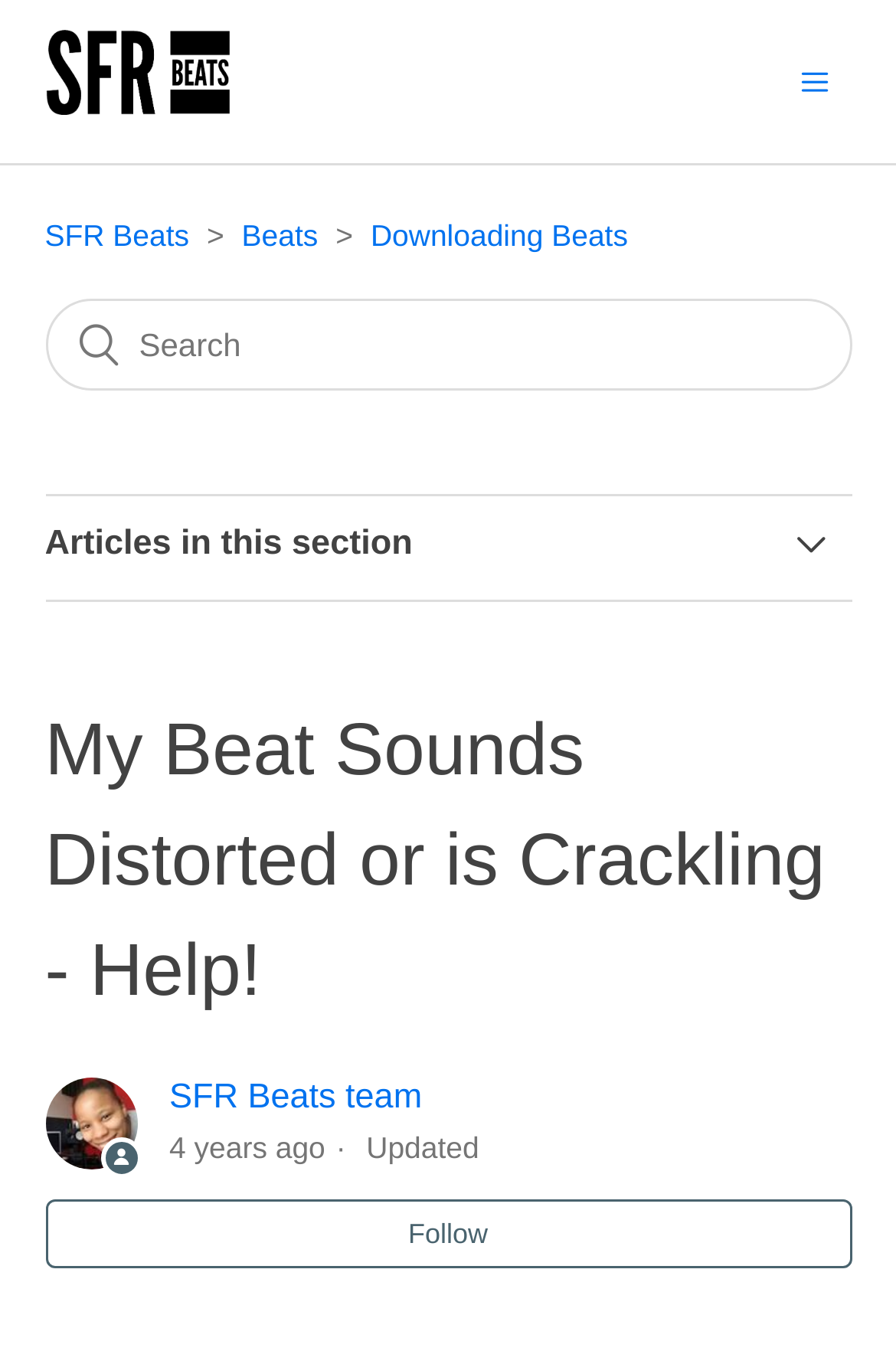Locate the bounding box coordinates of the region to be clicked to comply with the following instruction: "Read article about My Beat Sounds Distorted or is Crackling - Help!". The coordinates must be four float numbers between 0 and 1, in the form [left, top, right, bottom].

[0.05, 0.569, 0.95, 0.641]